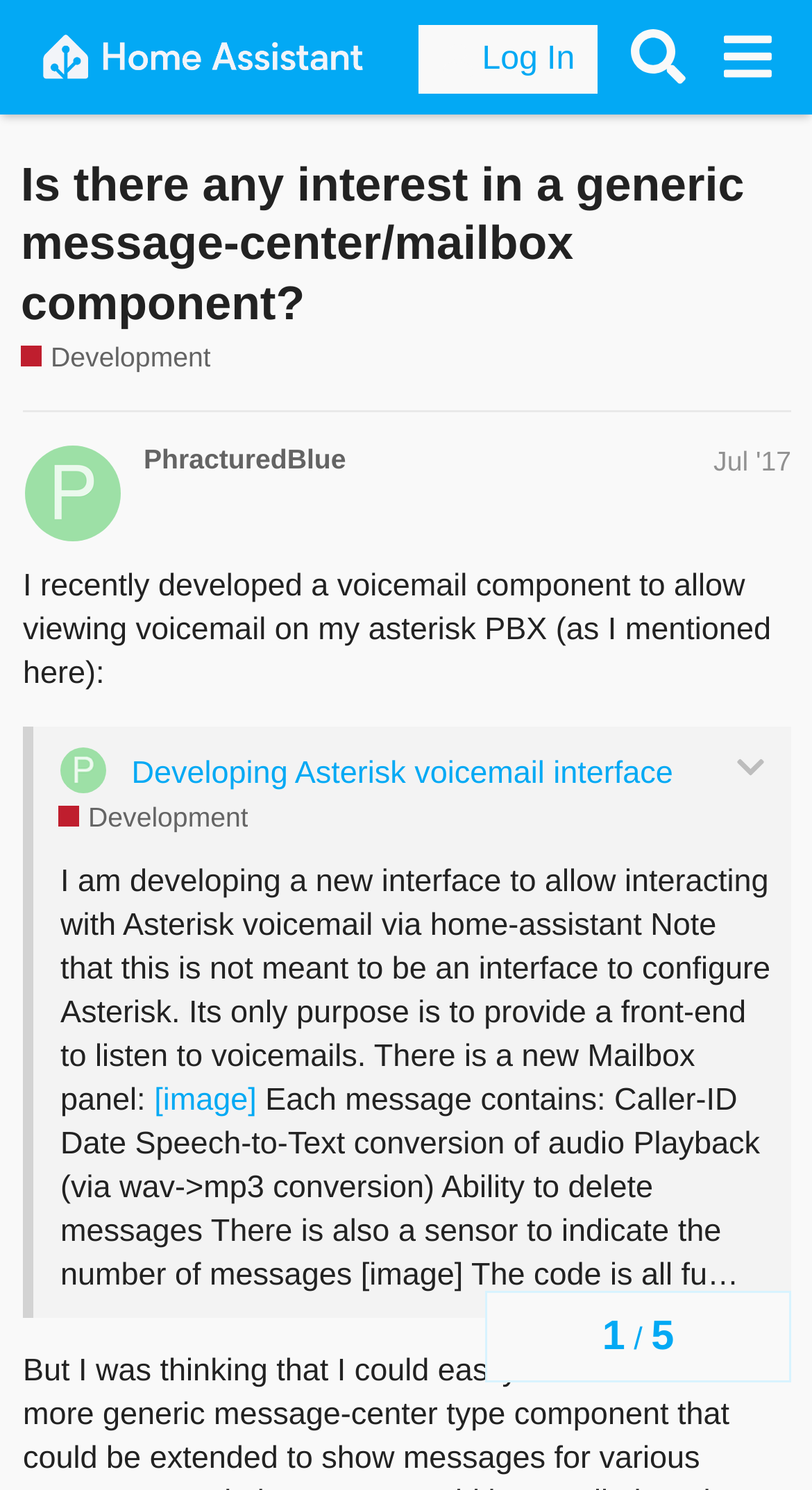What is the topic of discussion on this webpage?
Please provide a single word or phrase as your answer based on the screenshot.

Voicemail component